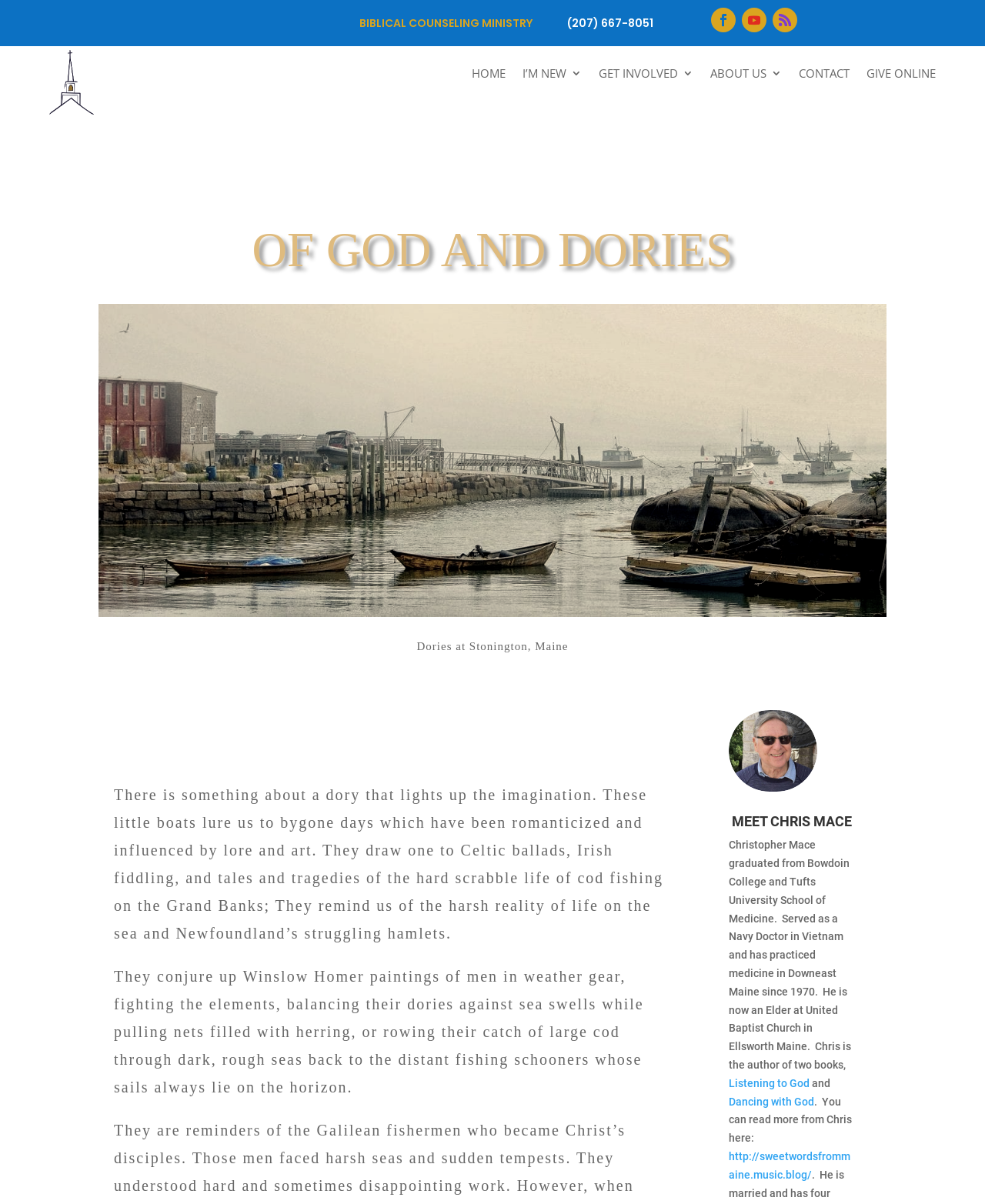What is the phone number on the webpage?
Provide a detailed and well-explained answer to the question.

I found the phone number by looking at the heading element with the text '(207) 667-8051' which is located at the top of the webpage.